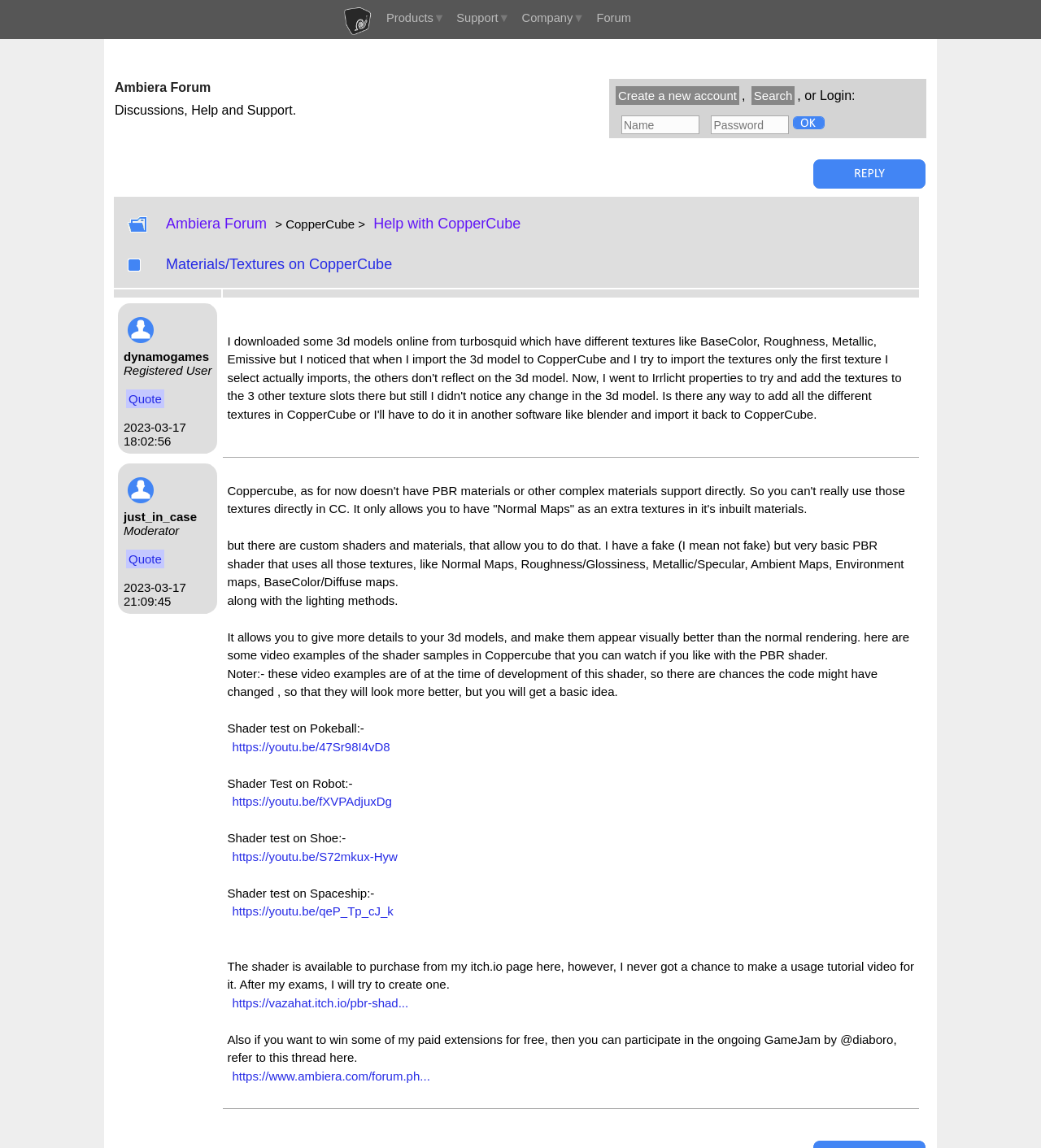What is the problem faced by the user who started the discussion?
Please answer the question with as much detail as possible using the screenshot.

The user who started the discussion is having trouble importing textures into CopperCube. They downloaded 3D models with different textures, but only the first texture is importing correctly, and they are seeking help to resolve this issue.